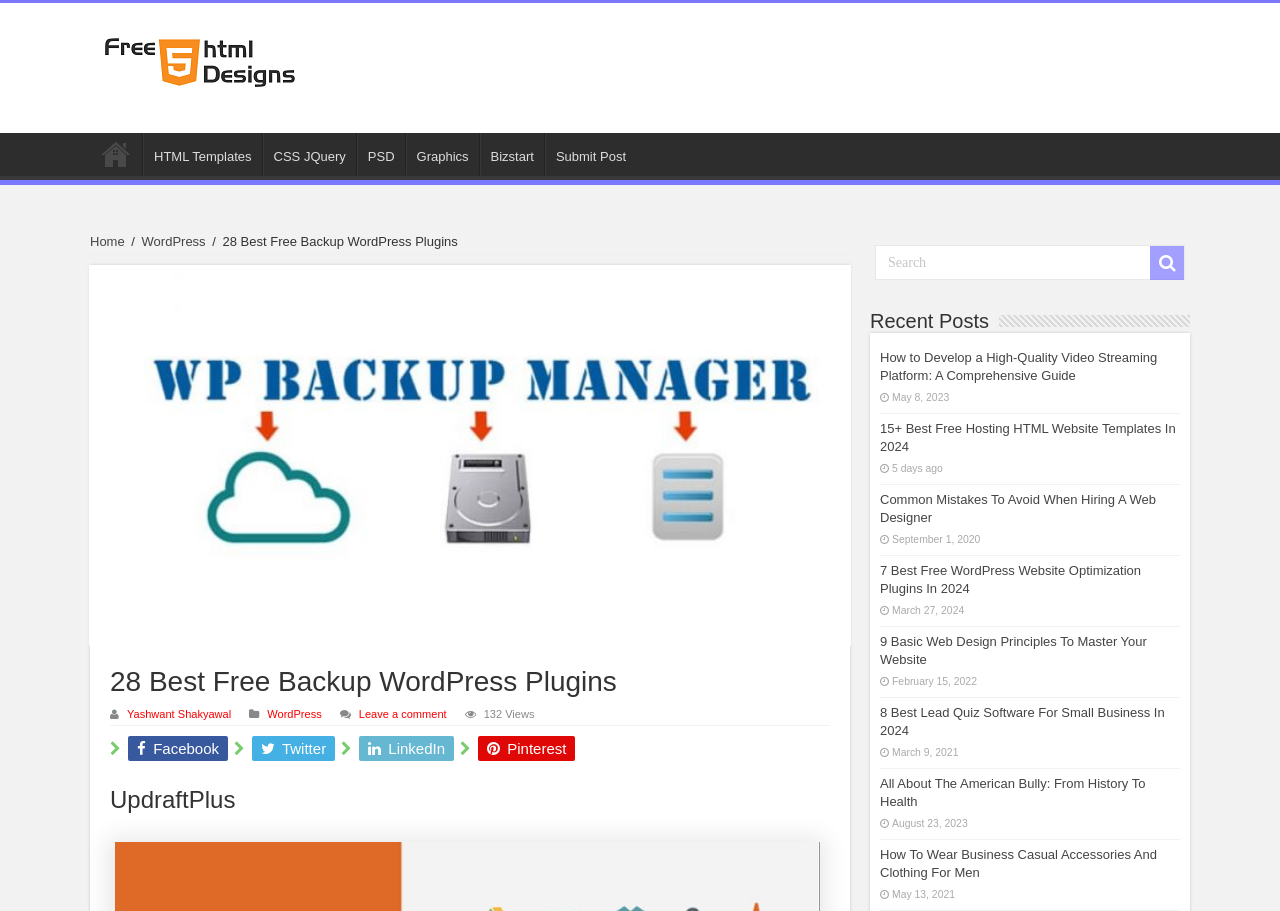Offer an in-depth caption of the entire webpage.

This webpage is about the 28 best free backup WordPress plugins. At the top, there is a link to "free html design" accompanied by an image, and an advertisement iframe. Below that, there are several links to different categories, including "Home", "HTML Templates", "CSS JQuery", "PSD", "Graphics", and "Bizstart". 

On the left side, there is a vertical menu with links to "Home", "WordPress", and a separator line. Below that, there is a heading that repeats the title "28 Best Free Backup WordPress Plugins". 

To the right of the heading, there is an image related to free backup WordPress plugins. Below the image, there are links to the author "Yashwant Shakyawal", the category "WordPress", and an option to "Leave a comment". There is also a text indicating "132 Views". 

Further down, there are social media links to Facebook, Twitter, LinkedIn, and Pinterest. Below that, there is a heading "UpdraftPlus", which is likely one of the backup plugins being discussed. 

On the right side, there is a search bar with a button and a placeholder text "Search". Below that, there is a heading "Recent Posts" followed by a list of recent posts, each with a title, a link, and a date. The posts include topics such as video streaming platforms, free hosting HTML website templates, common mistakes to avoid when hiring a web designer, and more.